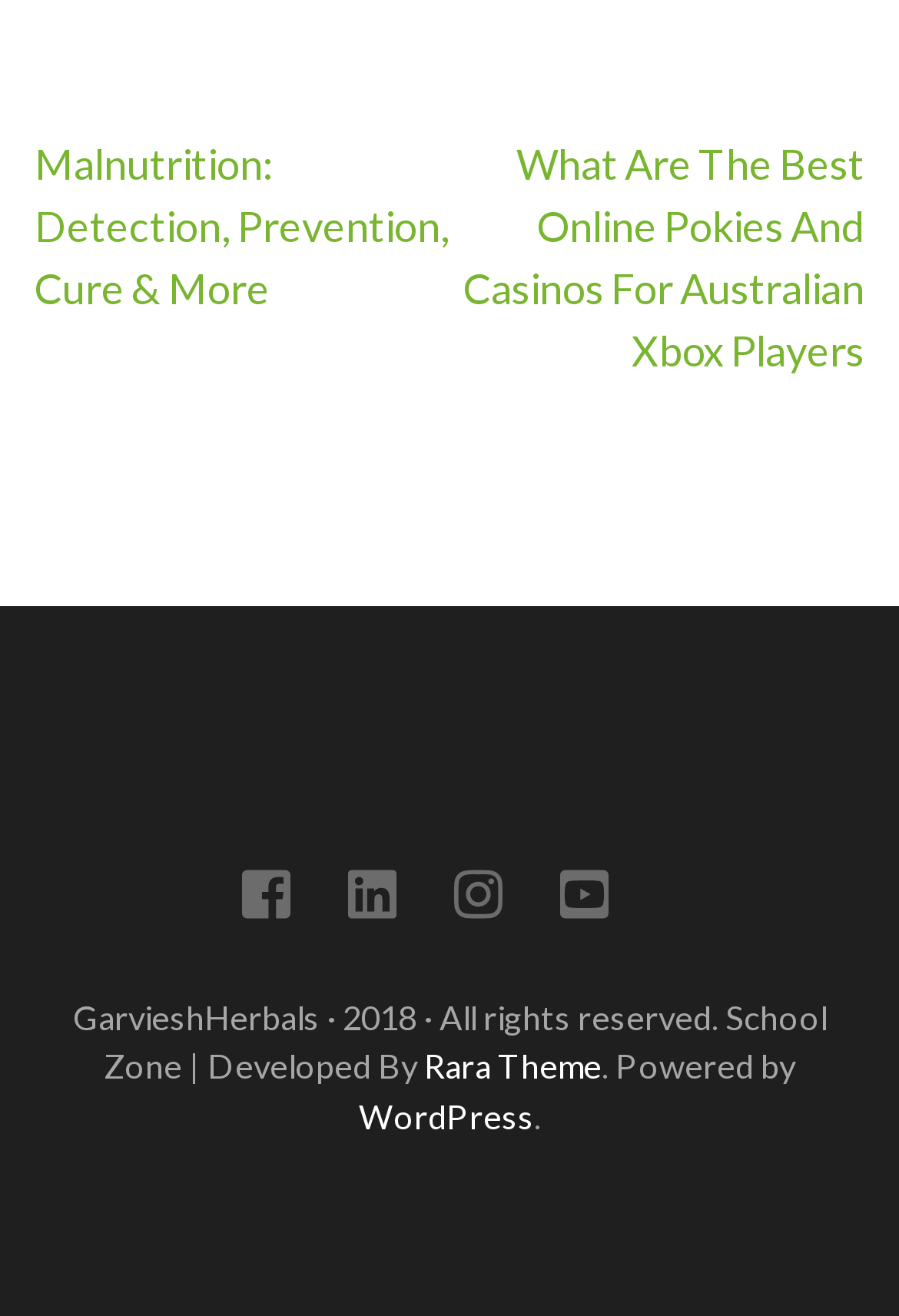Please locate the bounding box coordinates of the element's region that needs to be clicked to follow the instruction: "Go to next month". The bounding box coordinates should be provided as four float numbers between 0 and 1, i.e., [left, top, right, bottom].

None